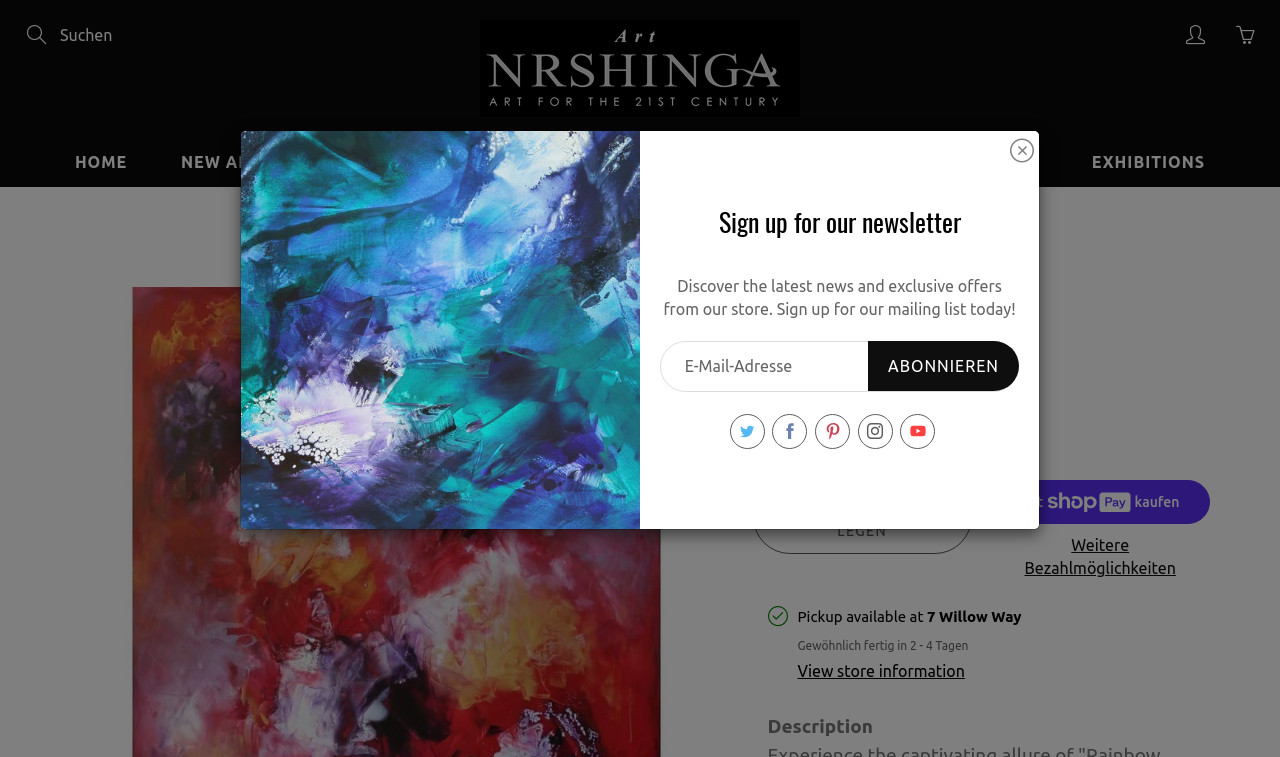Given the element description, predict the bounding box coordinates in the format (top-left x, top-left y, bottom-right x, bottom-right y), using floating point numbers between 0 and 1: ROTHKO INSPIRED ART

[0.273, 0.427, 0.553, 0.447]